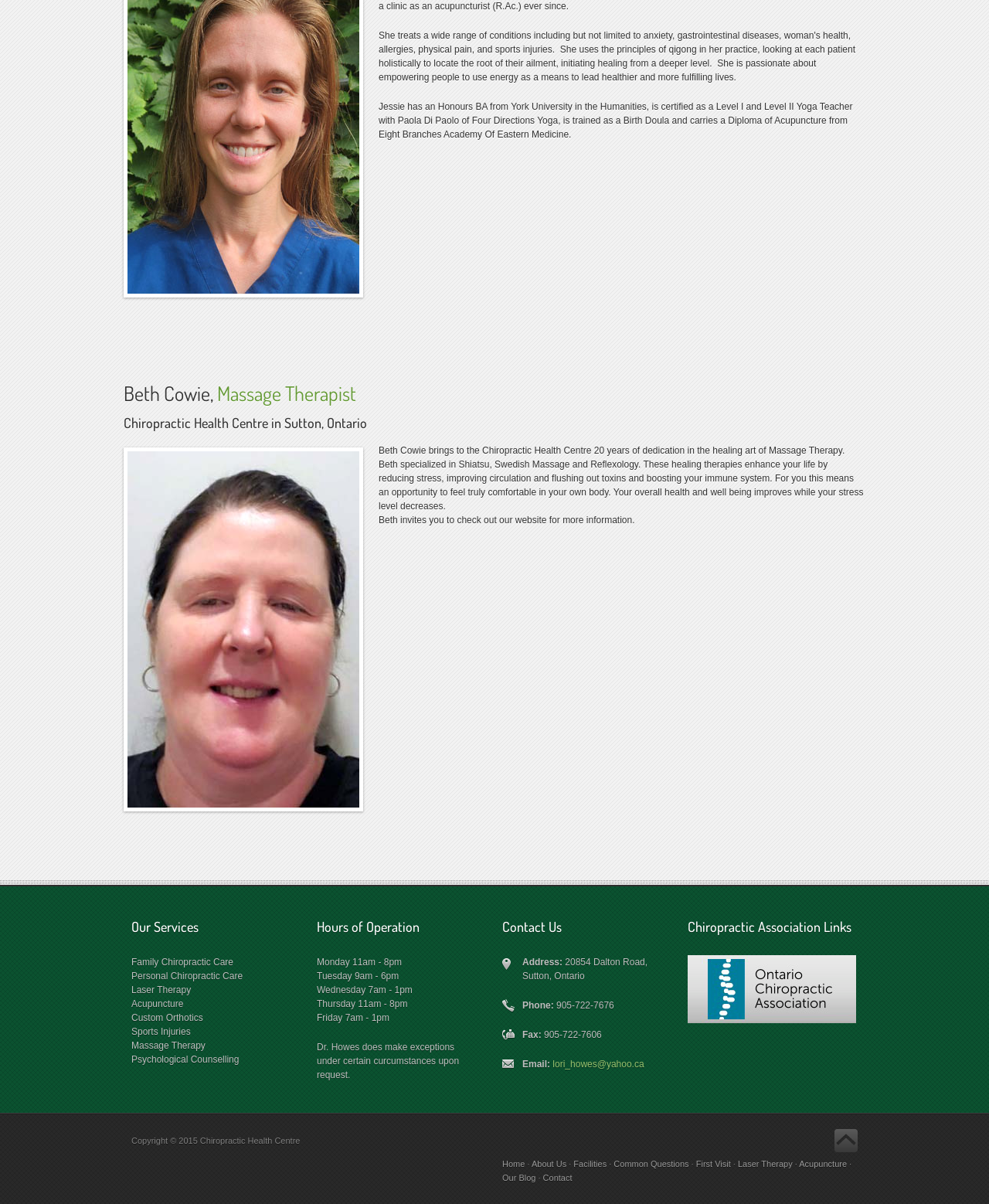Could you find the bounding box coordinates of the clickable area to complete this instruction: "Read more about the Ontario Chiropratic Association"?

[0.695, 0.793, 0.867, 0.85]